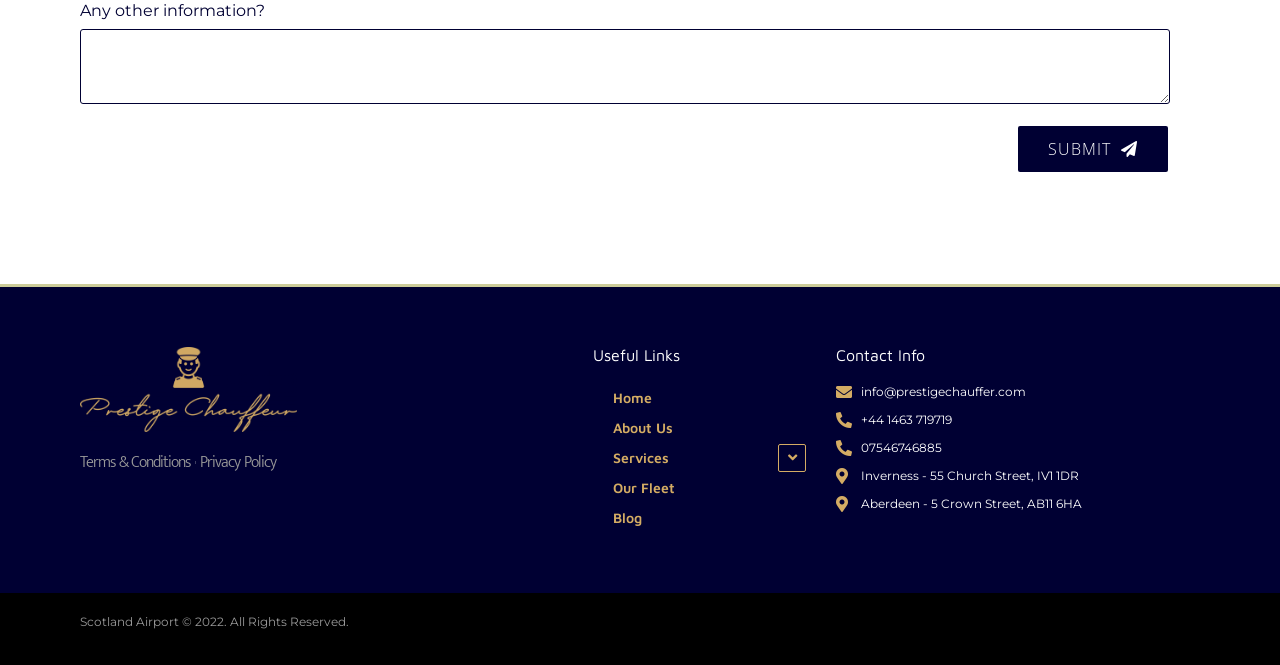Please specify the coordinates of the bounding box for the element that should be clicked to carry out this instruction: "Contact via email". The coordinates must be four float numbers between 0 and 1, formatted as [left, top, right, bottom].

[0.653, 0.576, 0.935, 0.603]